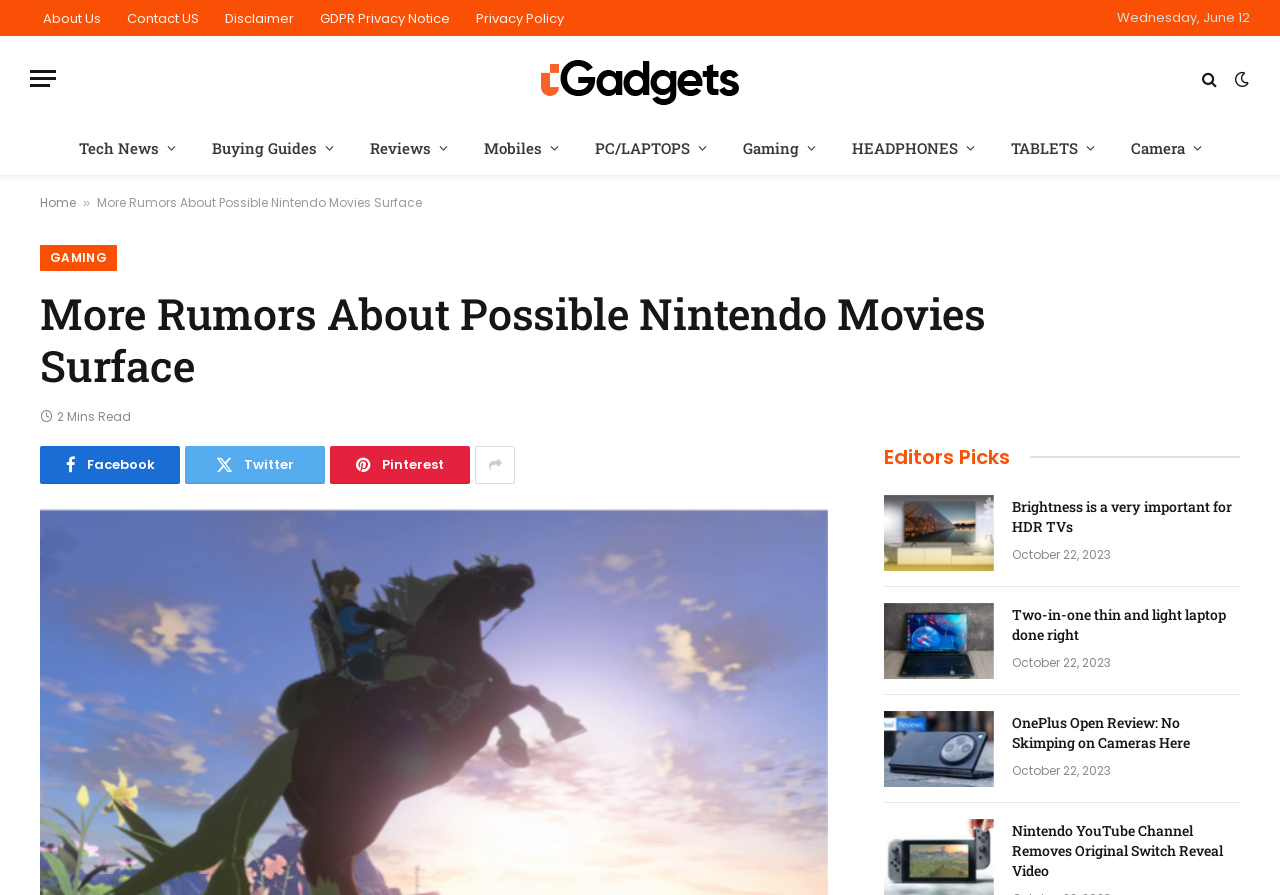Please mark the bounding box coordinates of the area that should be clicked to carry out the instruction: "Follow the user 'Alyssa'".

None